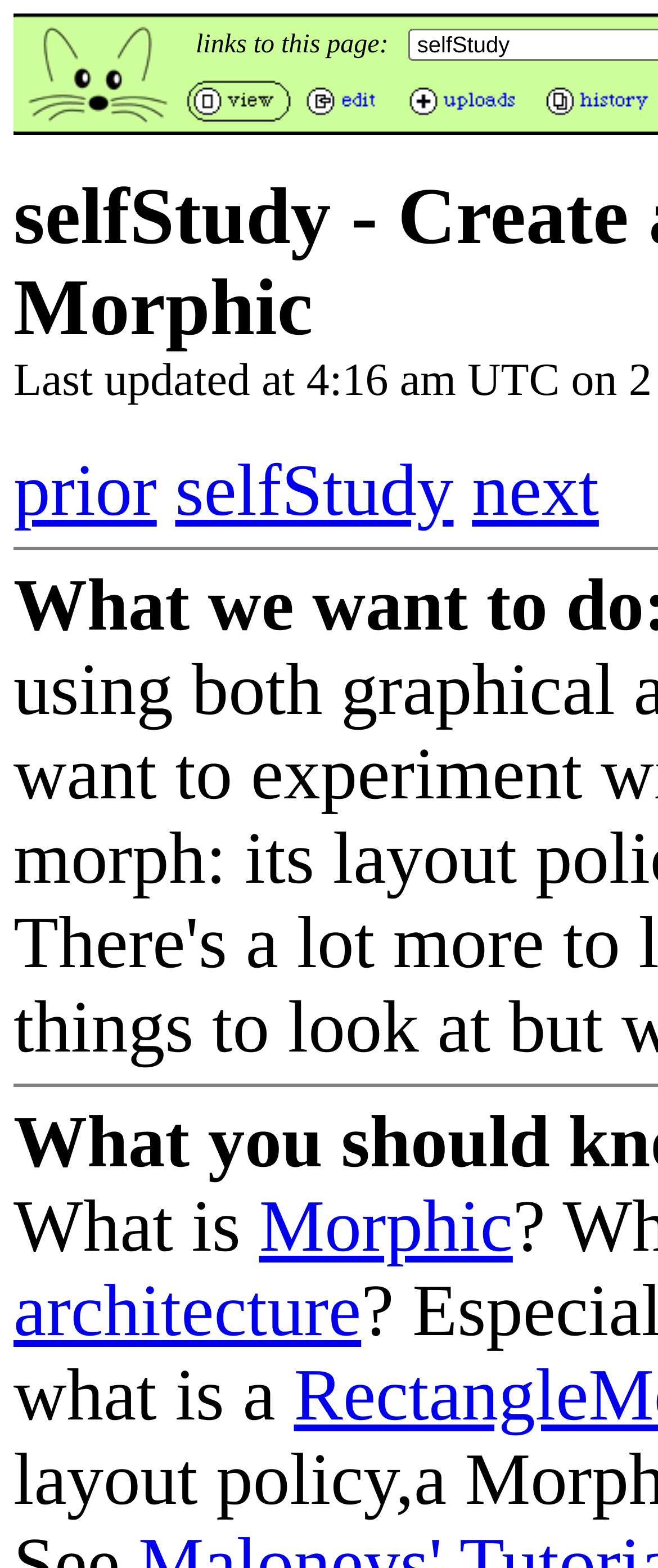Please respond to the question with a concise word or phrase:
What is the text of the first link on the top left?

Squeak